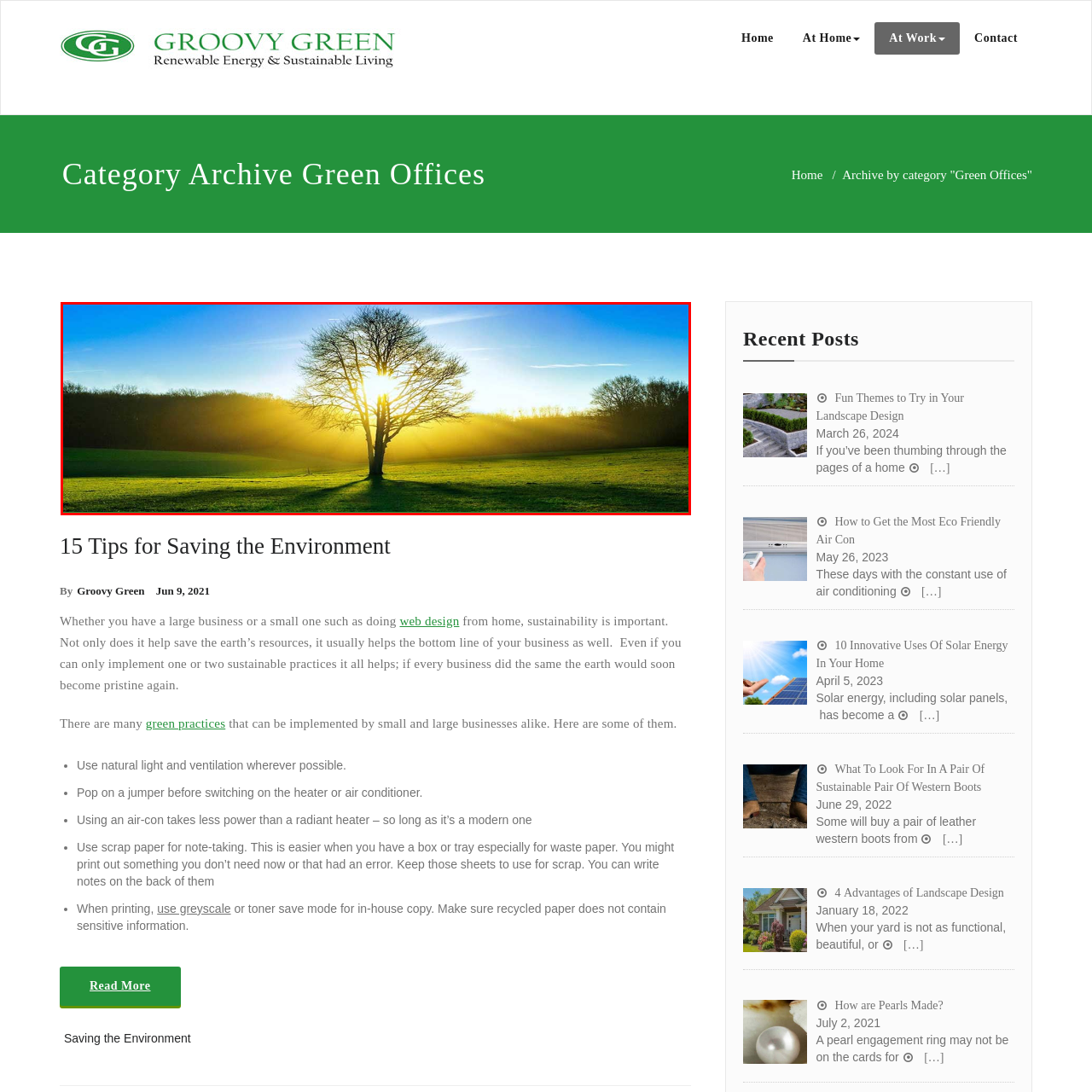Deliver a detailed account of the image that lies within the red box.

This captivating image features a majestic tree standing alone in a serene field, bathed in the warm glow of sunlight. The sun's rays pierce through the branches, creating a stunning visual effect that highlights the tree's intricate silhouette against a backdrop of vibrant blue sky. The gentle rolling hills and lush green grass evoke a sense of tranquility, suggesting a peaceful connection with nature. This scene beautifully embodies themes of sustainability and environmental appreciation, aligning with the message of reducing our ecological footprint and enhancing our surroundings through small, meaningful actions, as discussed in the broader context of "Saving the Environment."